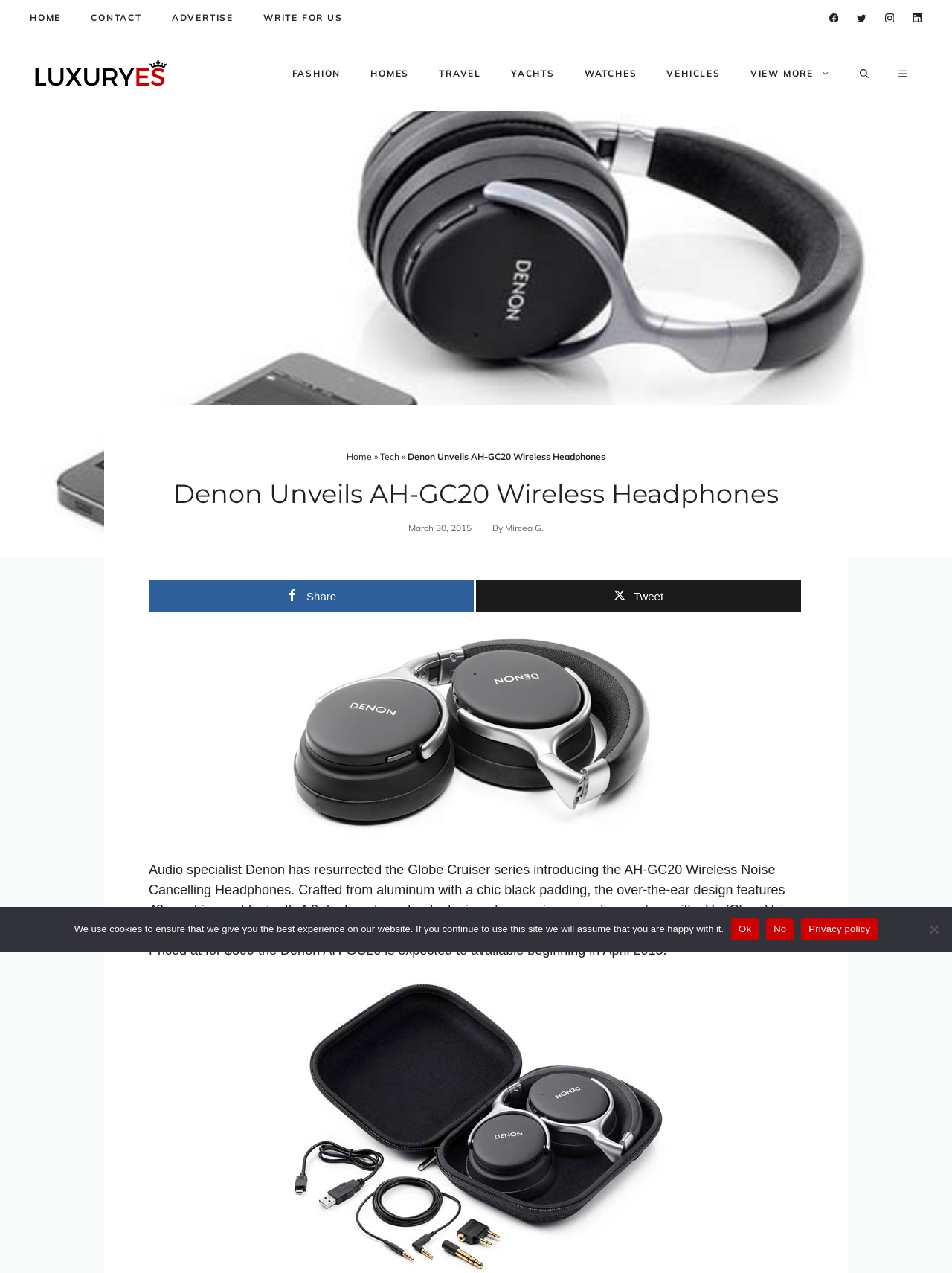Determine the bounding box coordinates of the region that needs to be clicked to achieve the task: "Read more about Denon Unveils AH-GC20 Wireless Headphones".

[0.156, 0.374, 0.844, 0.401]